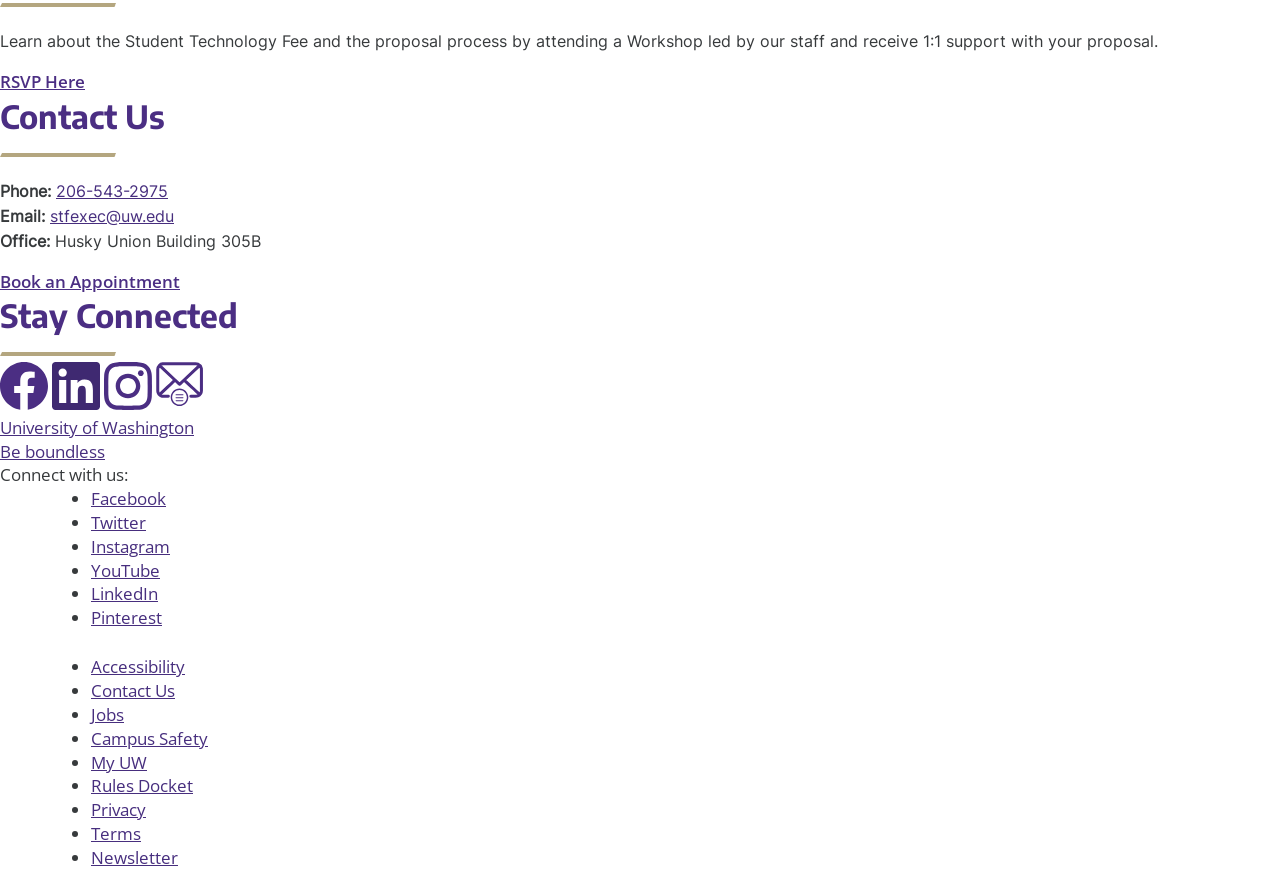Examine the image carefully and respond to the question with a detailed answer: 
What is the email address to contact?

I found the email address by looking at the 'Contact Us' section, where it says 'Email:' followed by the email address 'stfexec@uw.edu'.